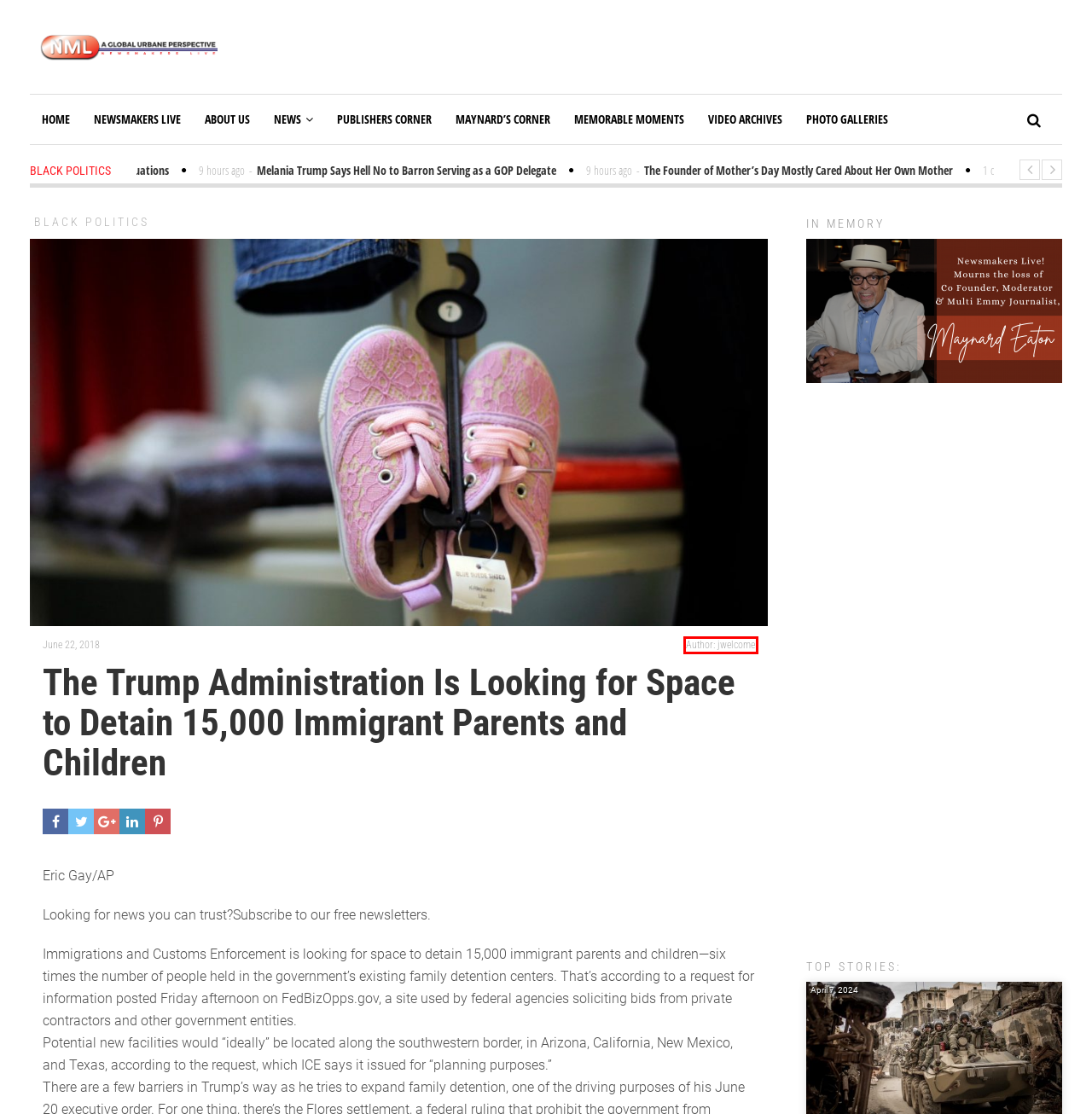A screenshot of a webpage is given with a red bounding box around a UI element. Choose the description that best matches the new webpage shown after clicking the element within the red bounding box. Here are the candidates:
A. The Founder of Mother’s Day Mostly Cared About Her Own Mother – NewsmakersLive
B. Black Politics – NewsmakersLive
C. About Us – NewsmakersLive
D. Photo Galleries – NewsmakersLive
E. Israel Orders New Rafah Evacuations – NewsmakersLive
F. NewsmakersLive – A Global Urbane Perspective
G. jwelcome – NewsmakersLive
H. Newsmakers Live – NewsmakersLive

G